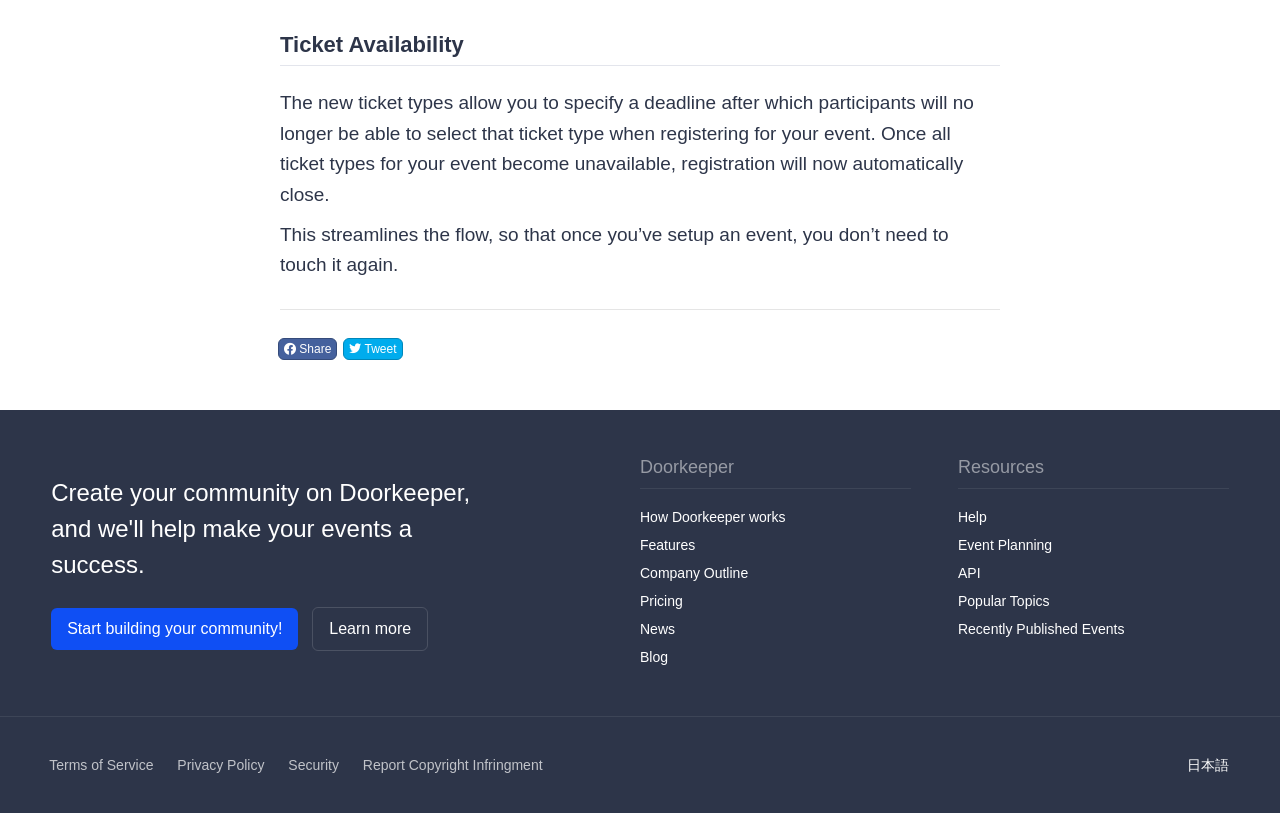Identify the bounding box for the UI element specified in this description: "Start building your community!". The coordinates must be four float numbers between 0 and 1, formatted as [left, top, right, bottom].

[0.04, 0.748, 0.233, 0.799]